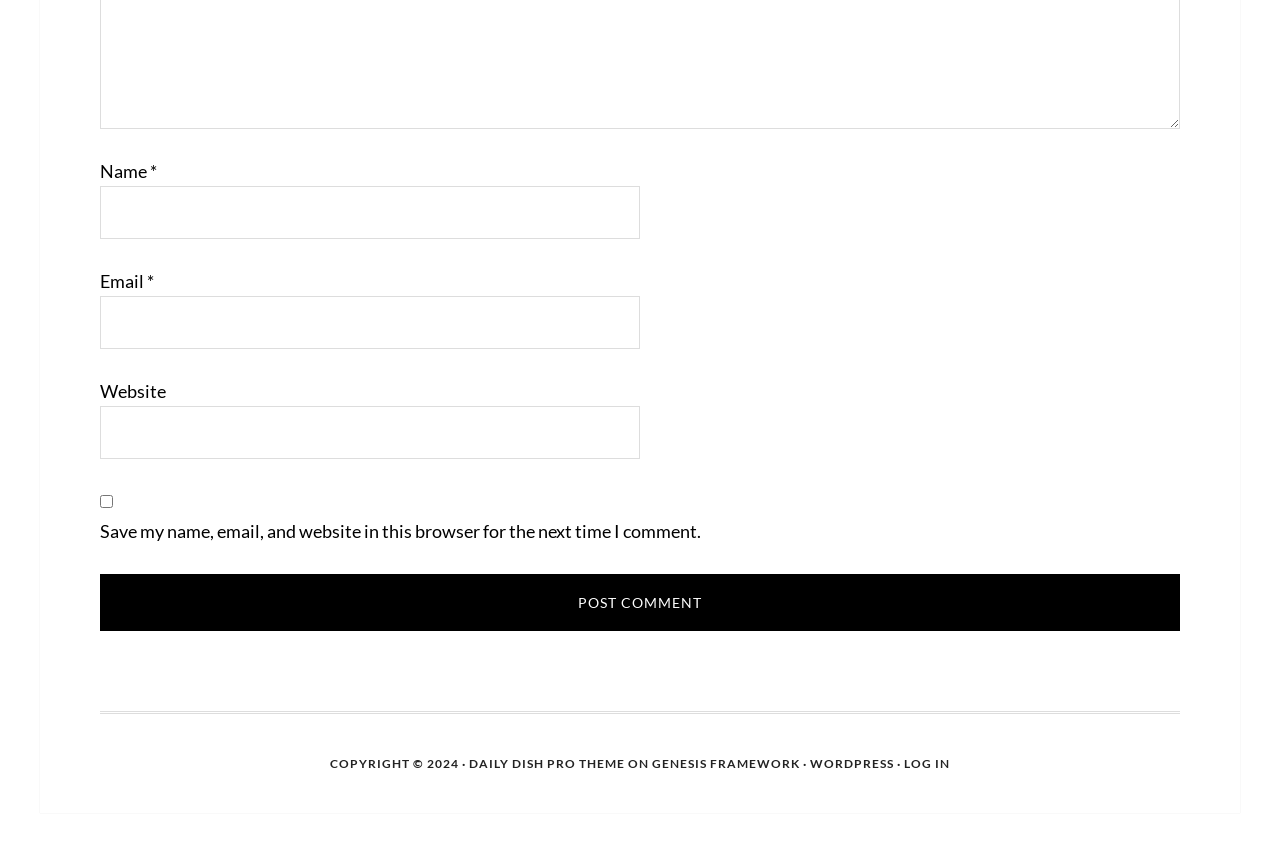Identify the bounding box coordinates of the region I need to click to complete this instruction: "View the article about why companies need the creative brief more than before".

None